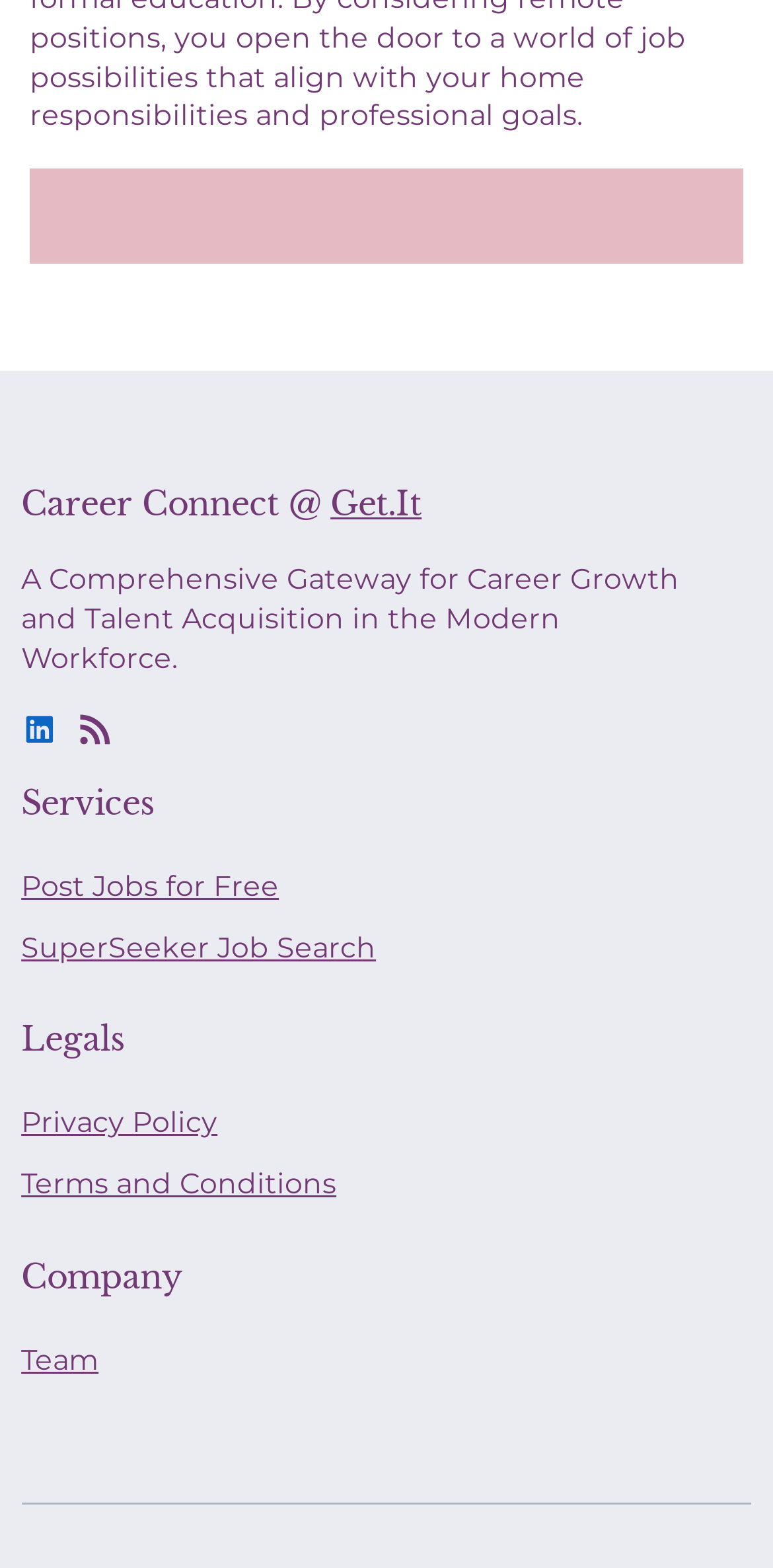Specify the bounding box coordinates of the region I need to click to perform the following instruction: "Learn about Health issues". The coordinates must be four float numbers in the range of 0 to 1, i.e., [left, top, right, bottom].

None